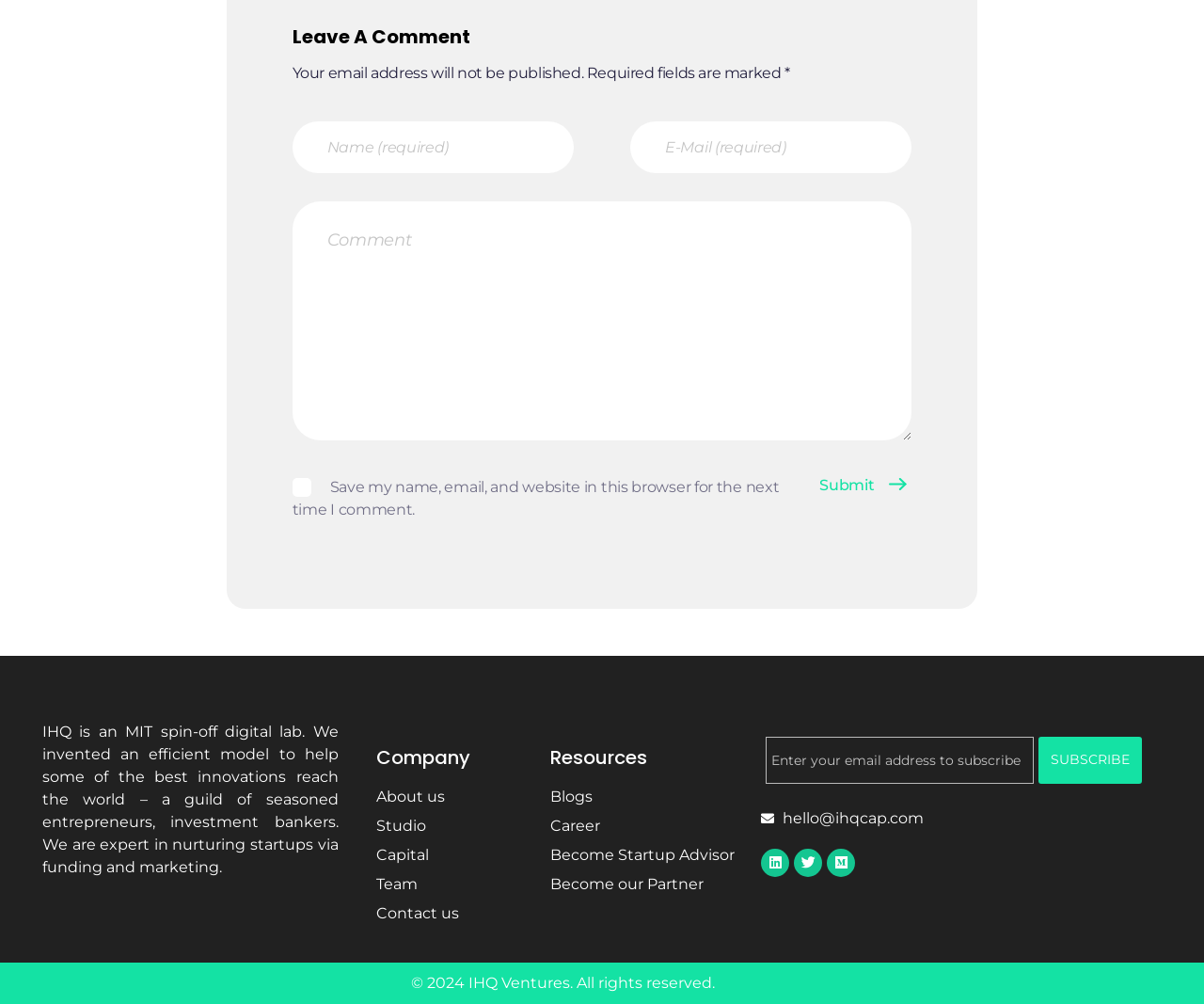Pinpoint the bounding box coordinates of the element you need to click to execute the following instruction: "Contact us". The bounding box should be represented by four float numbers between 0 and 1, in the format [left, top, right, bottom].

[0.312, 0.898, 0.438, 0.921]